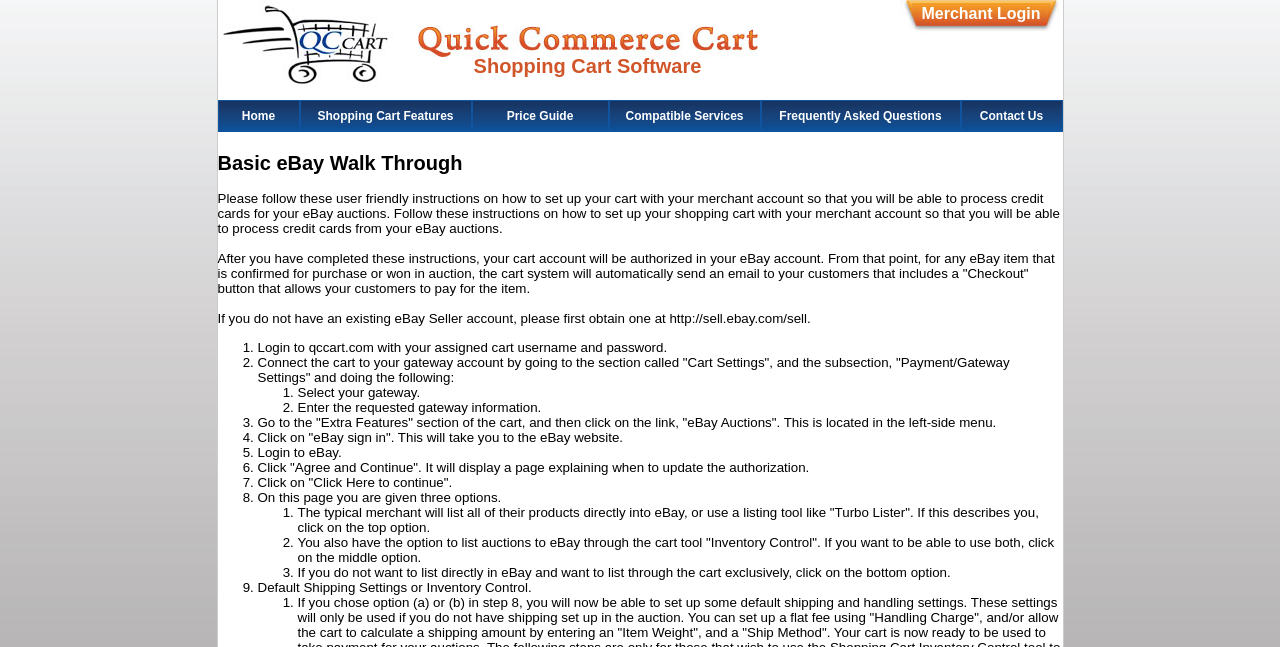Identify the bounding box for the described UI element. Provide the coordinates in (top-left x, top-left y, bottom-right x, bottom-right y) format with values ranging from 0 to 1: Frequently Asked Questions

[0.607, 0.161, 0.738, 0.19]